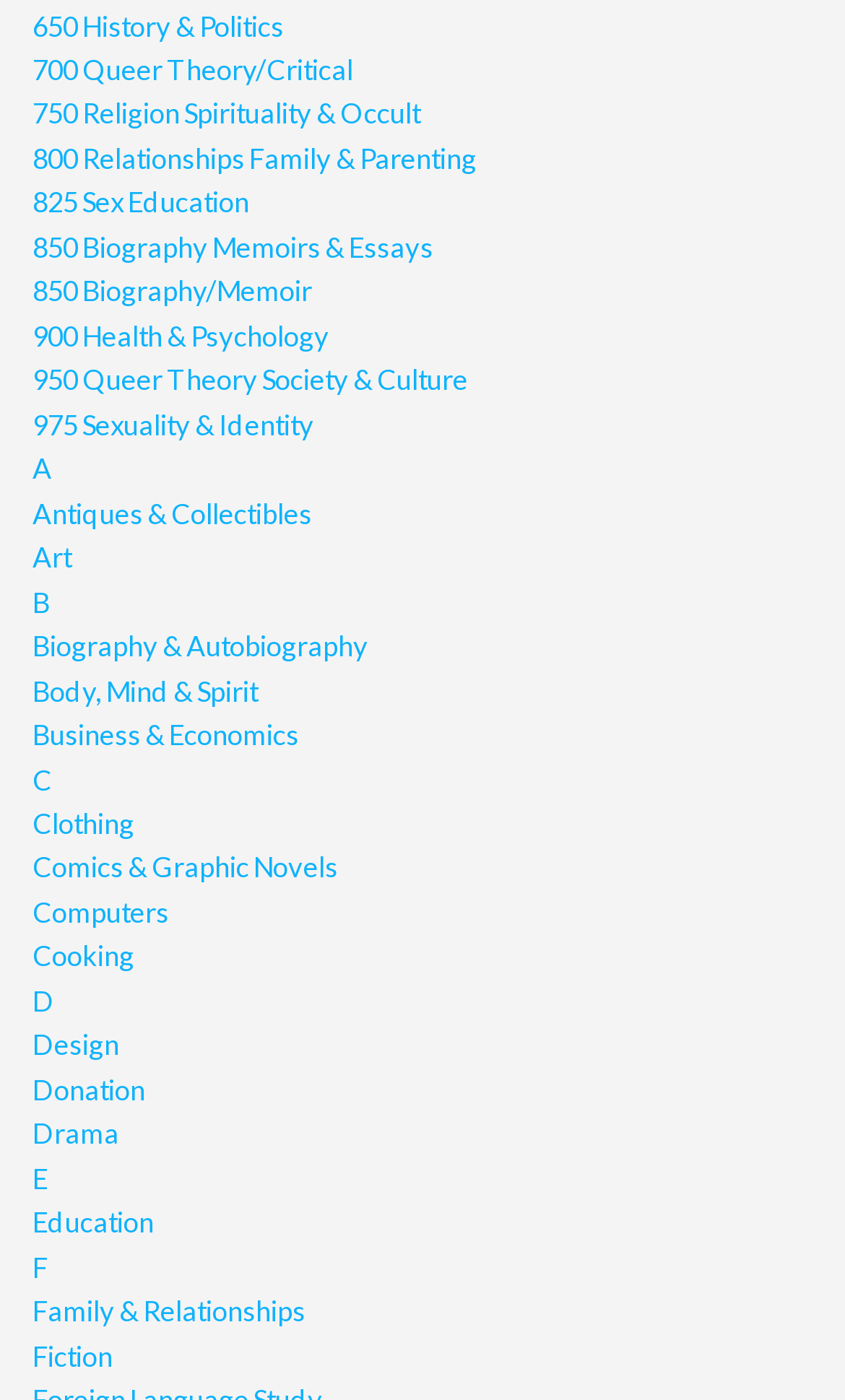What is the first category listed? Look at the image and give a one-word or short phrase answer.

650 History & Politics